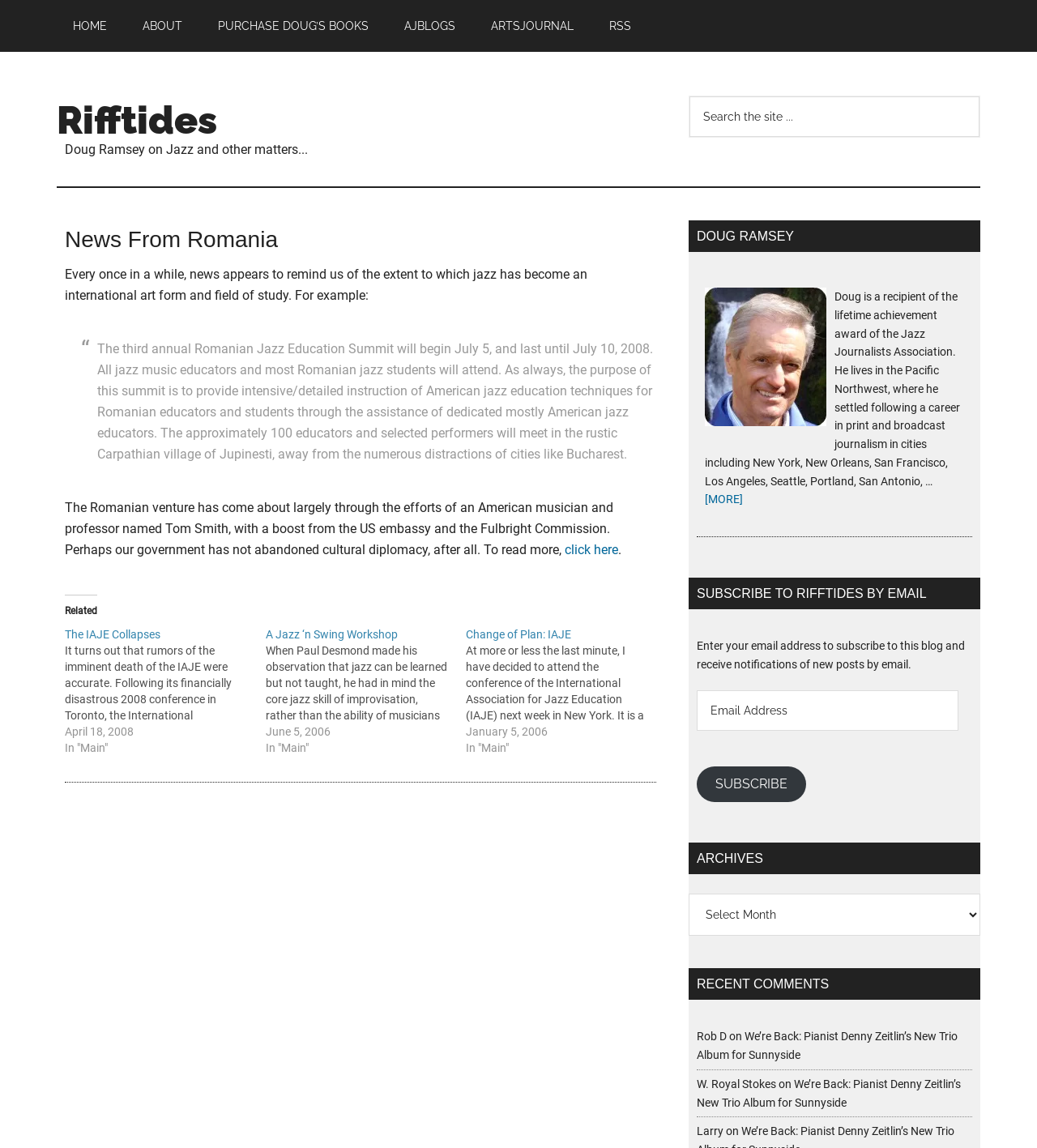Provide a comprehensive caption for the webpage.

The webpage is a blog titled "News From Romania | Rifftides" with a navigation menu at the top. The menu has several links, including "HOME", "ABOUT", "AJBLOGS", "ARTSJOURNAL", and "RSS". Below the navigation menu, there is a search bar with a search button.

The main content of the webpage is divided into two columns. The left column has a heading "News From Romania" and features a news article about the Romanian Jazz Education Summit. The article includes a blockquote with details about the summit and a link to read more. Below the article, there are several related links with headings and timestamps.

The right column has several sections. The top section has a heading "DOUG RAMSEY" and features a brief bio of Doug Ramsey, a recipient of the lifetime achievement award of the Jazz Journalists Association. Below this section, there is a section to subscribe to the blog by email, with a textbox to enter an email address and a subscribe button.

Further down, there are sections for "ARCHIVES" and "RECENT COMMENTS". The "ARCHIVES" section has a combobox to select archives, and the "RECENT COMMENTS" section lists several recent comments with links to the corresponding articles.

Overall, the webpage has a clean and organized layout, with a focus on presenting news and articles related to jazz music and education.